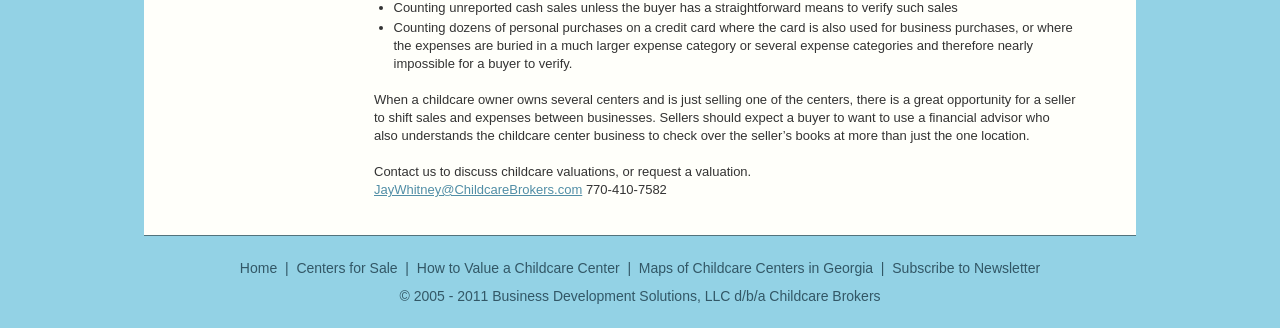Determine the bounding box coordinates for the region that must be clicked to execute the following instruction: "Contact us to discuss childcare valuations".

[0.292, 0.5, 0.587, 0.546]